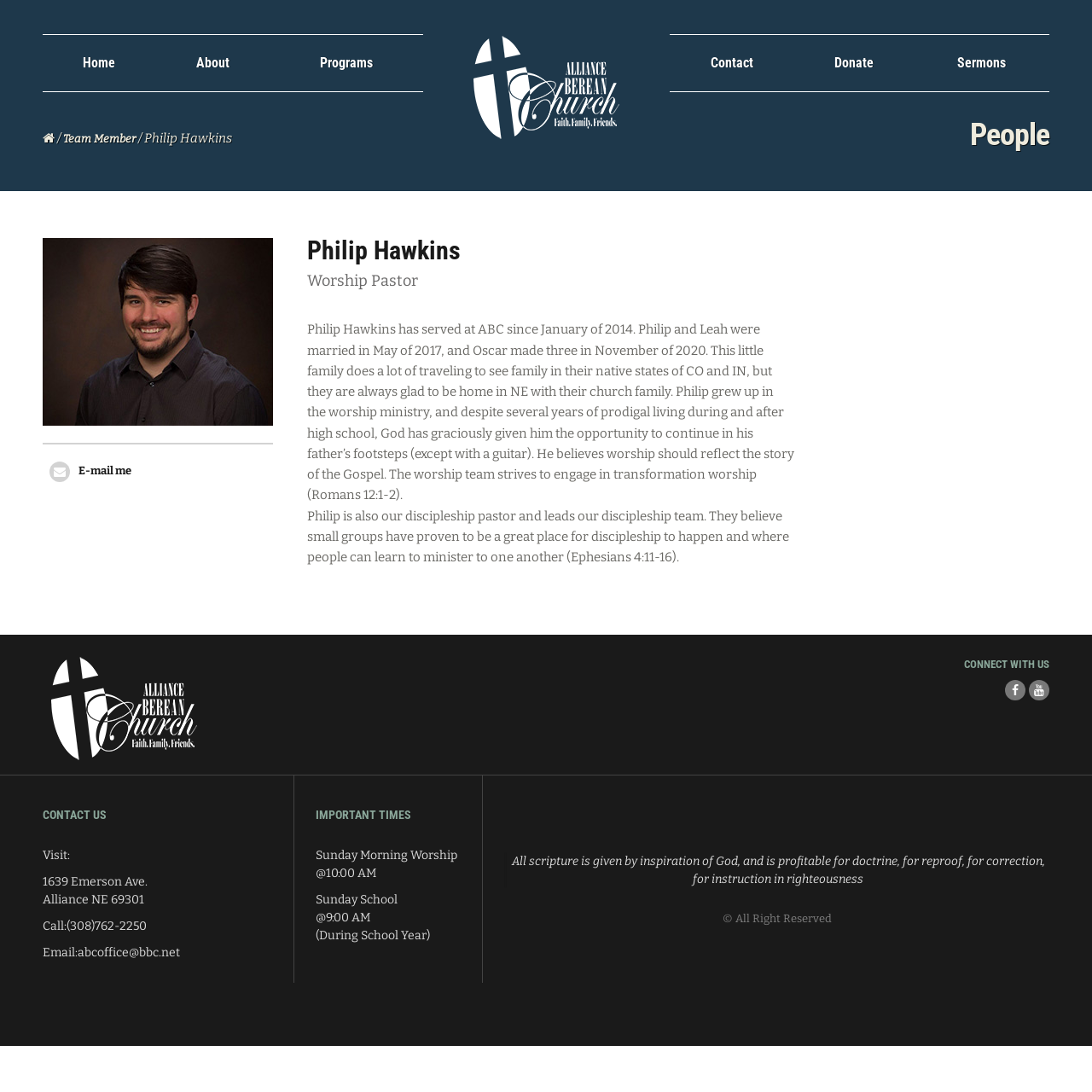Please find the bounding box coordinates of the element's region to be clicked to carry out this instruction: "View Philip Hawkins' email".

[0.045, 0.423, 0.12, 0.442]